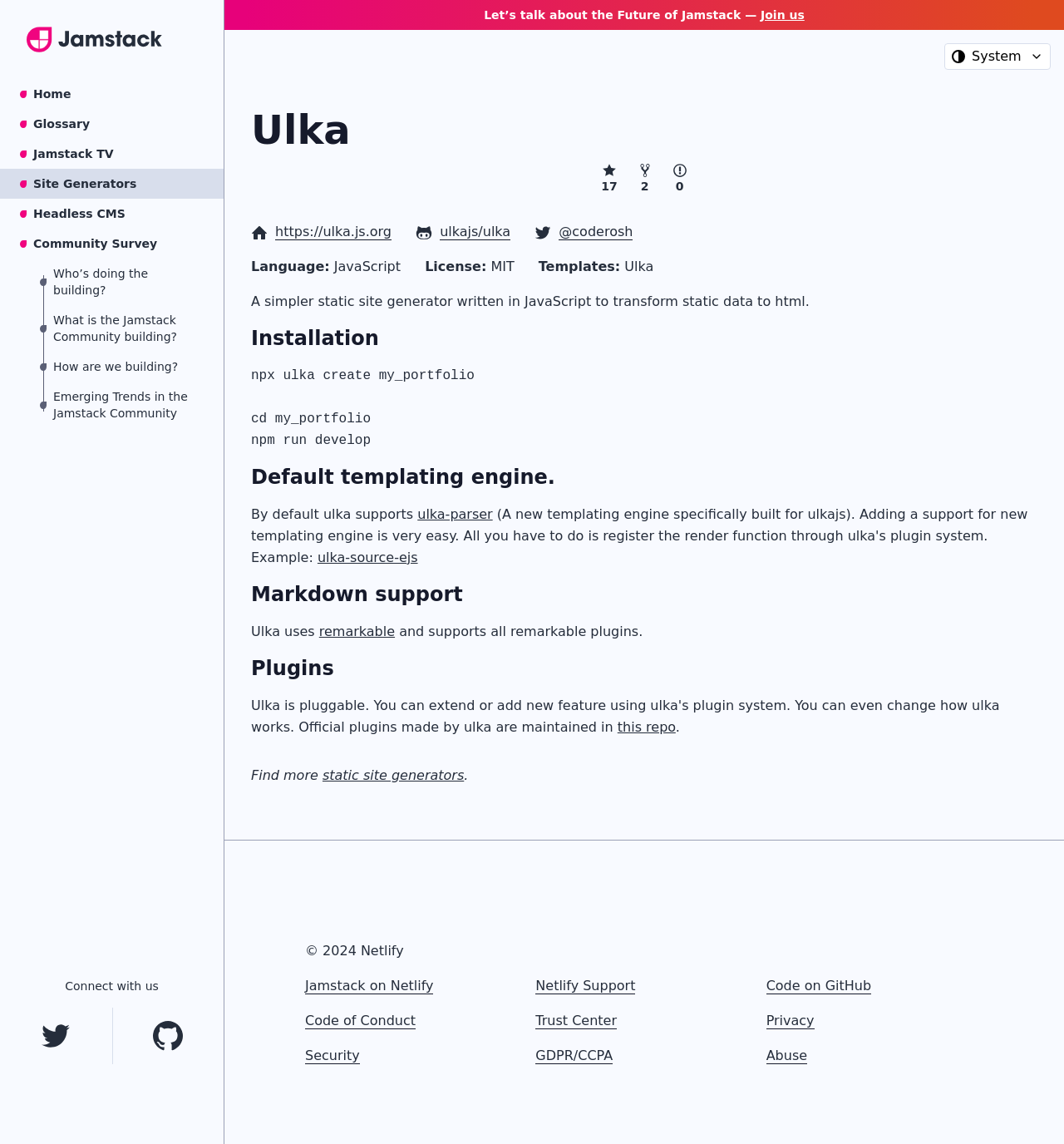Pinpoint the bounding box coordinates of the area that must be clicked to complete this instruction: "Click on the 'Home' link".

[0.0, 0.069, 0.21, 0.095]